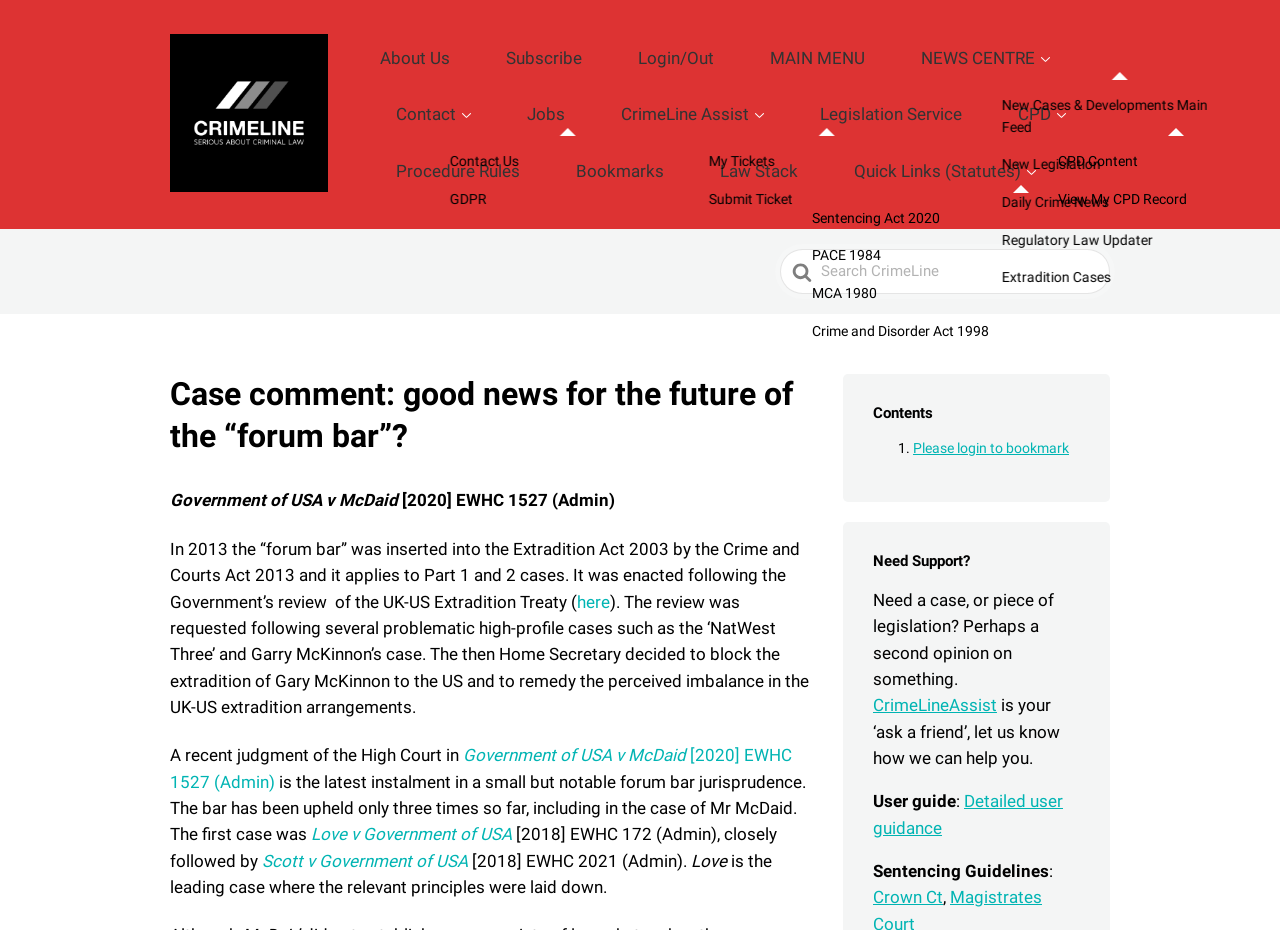Answer the question in one word or a short phrase:
What is the name of the website?

CrimeLine